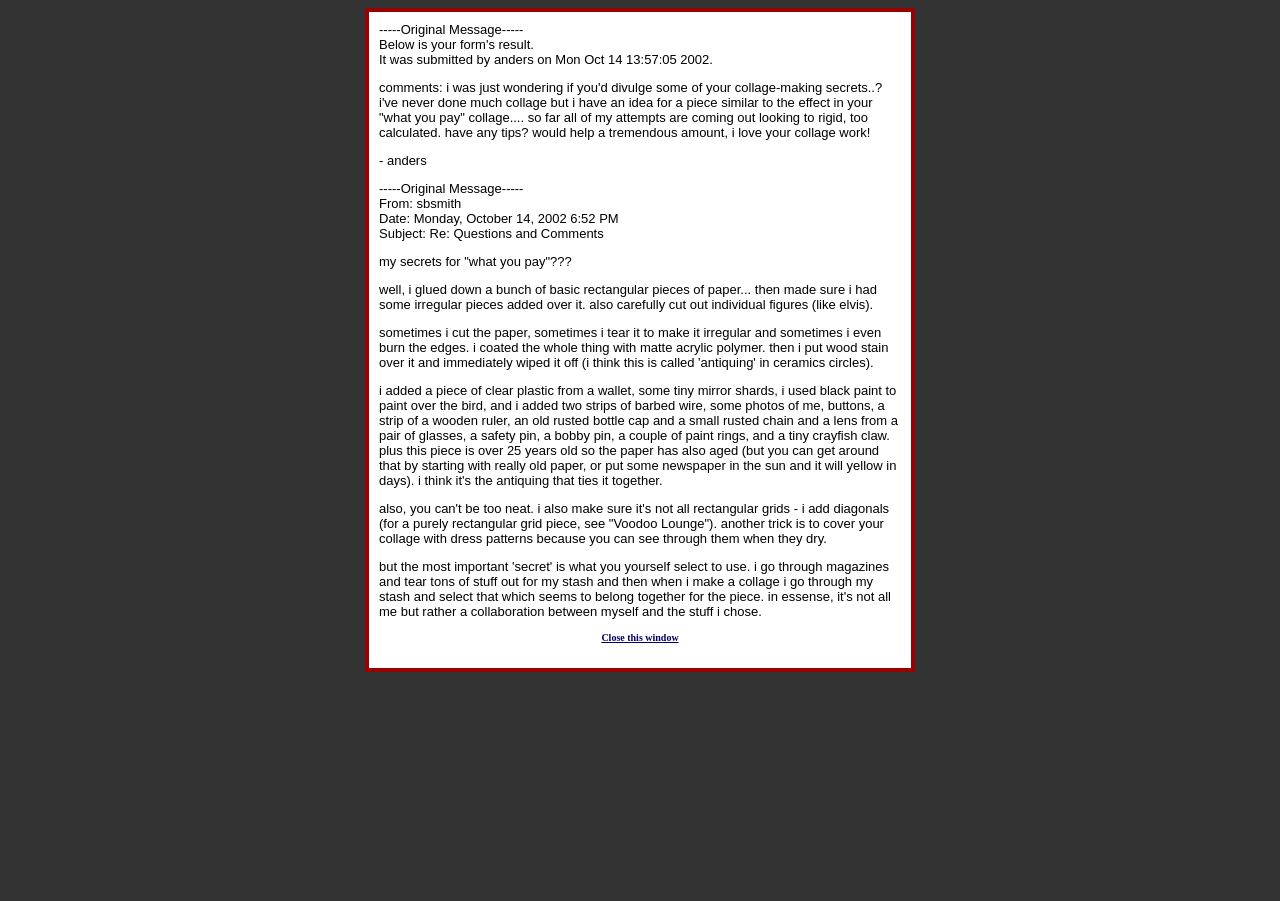What is the significance of using old paper in a collage?
Answer with a single word or short phrase according to what you see in the image.

Aging effect